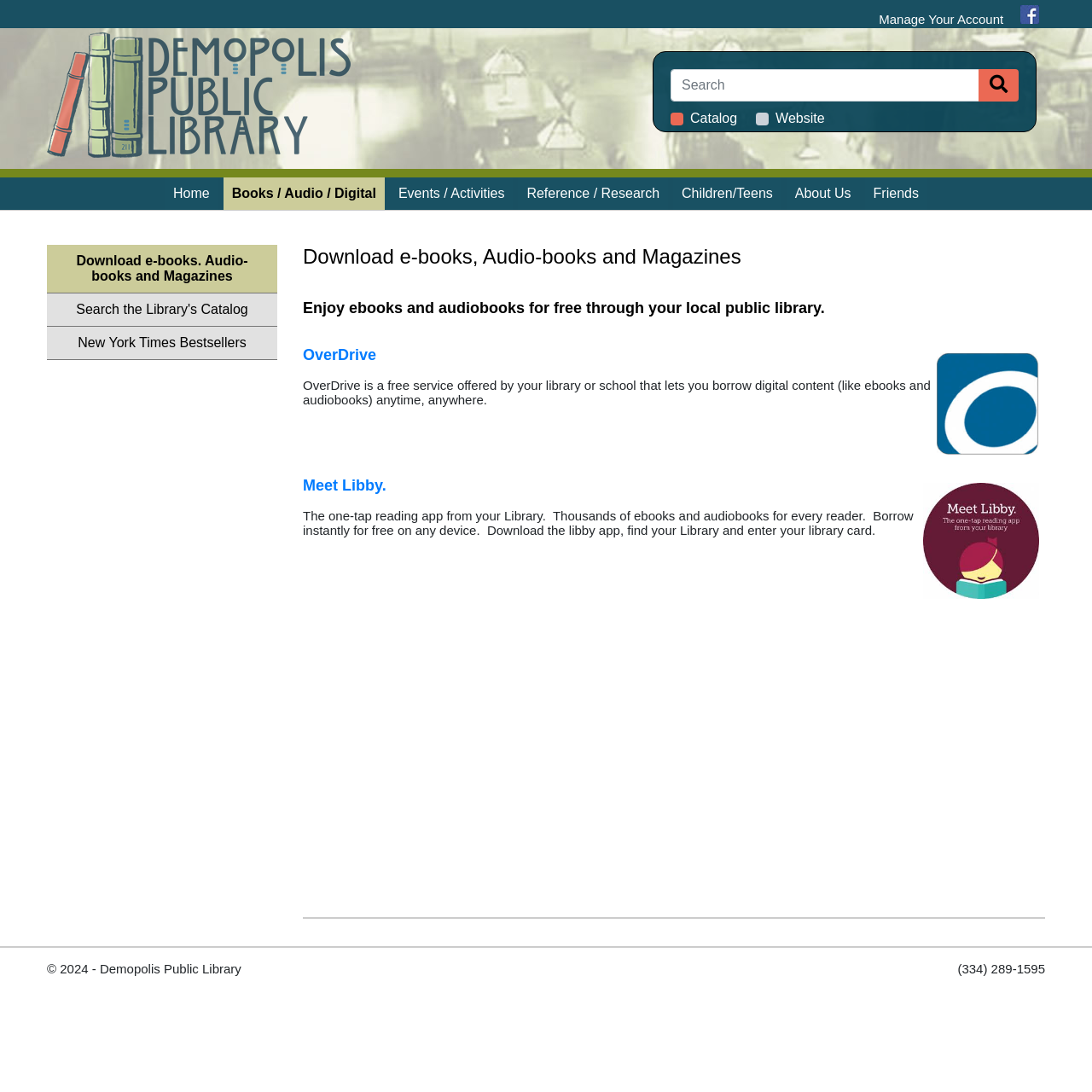Determine the bounding box coordinates for the clickable element to execute this instruction: "Download the Libby app". Provide the coordinates as four float numbers between 0 and 1, i.e., [left, top, right, bottom].

[0.277, 0.437, 0.354, 0.453]